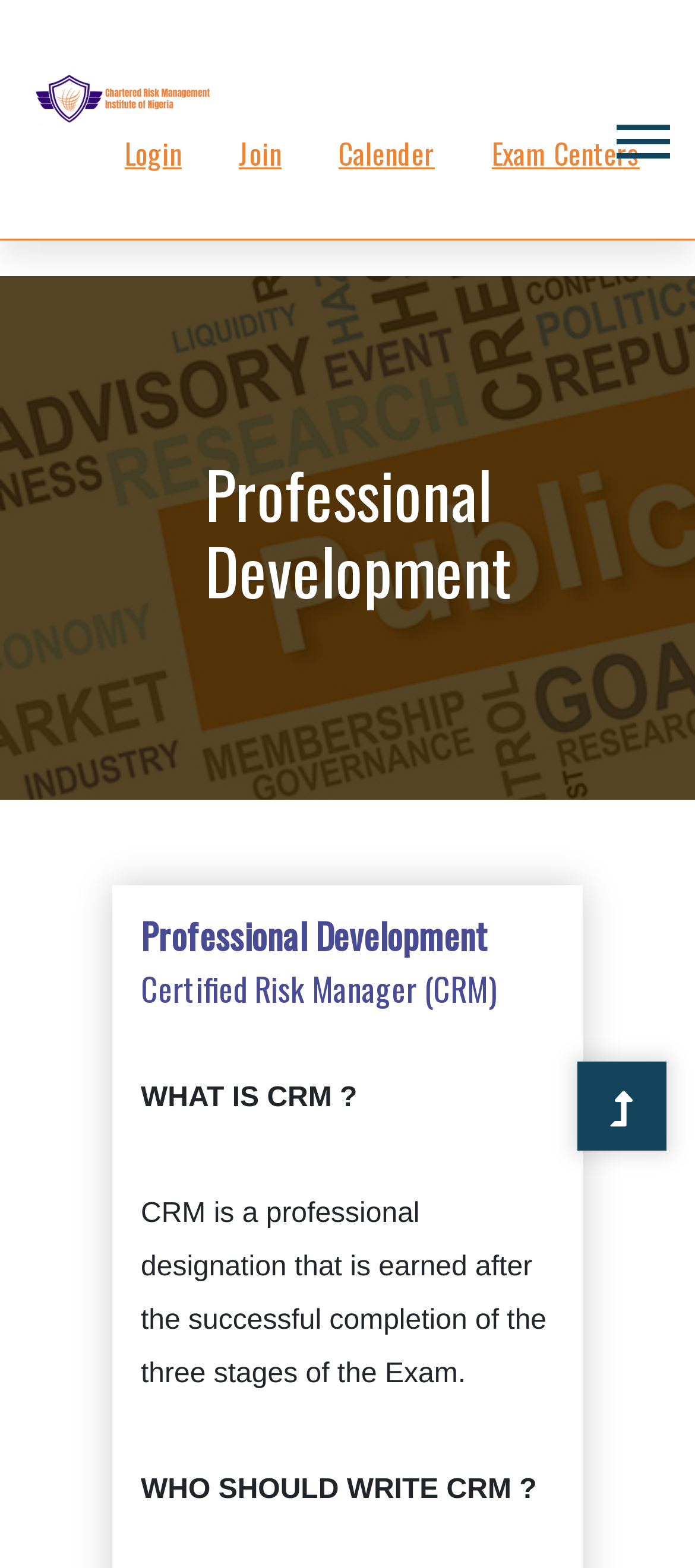Detail the various sections and features present on the webpage.

The webpage is about Riman, a professional development platform. At the top left, there is a link with no text. To the right of it, there are four links in a row: "Login", "Join", "Calender", and "Exam Centers". 

Below these links, there are two headings with the same text "Professional Development", one above the other. The top one is slightly larger than the bottom one. 

Under the top "Professional Development" heading, there is another heading "Certified Risk Manager (CRM)" followed by three paragraphs of text. The first paragraph asks "WHAT IS CRM?", the second paragraph explains what CRM is, and the third paragraph asks "WHO SHOULD WRITE CRM?".

At the top right corner, there is a button with a popup menu. At the bottom right corner, there is a link with a Facebook icon.